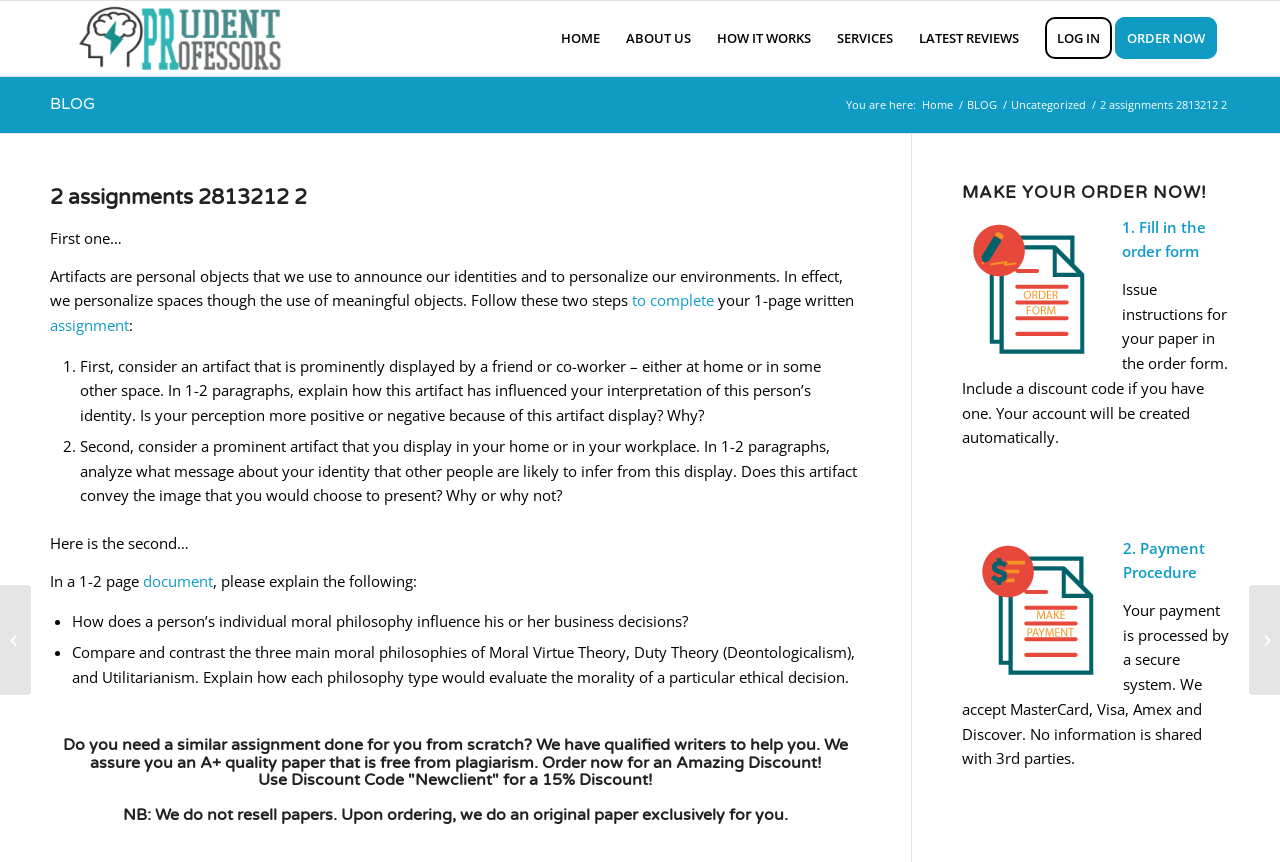Determine the bounding box coordinates of the clickable region to carry out the instruction: "Search for something".

None